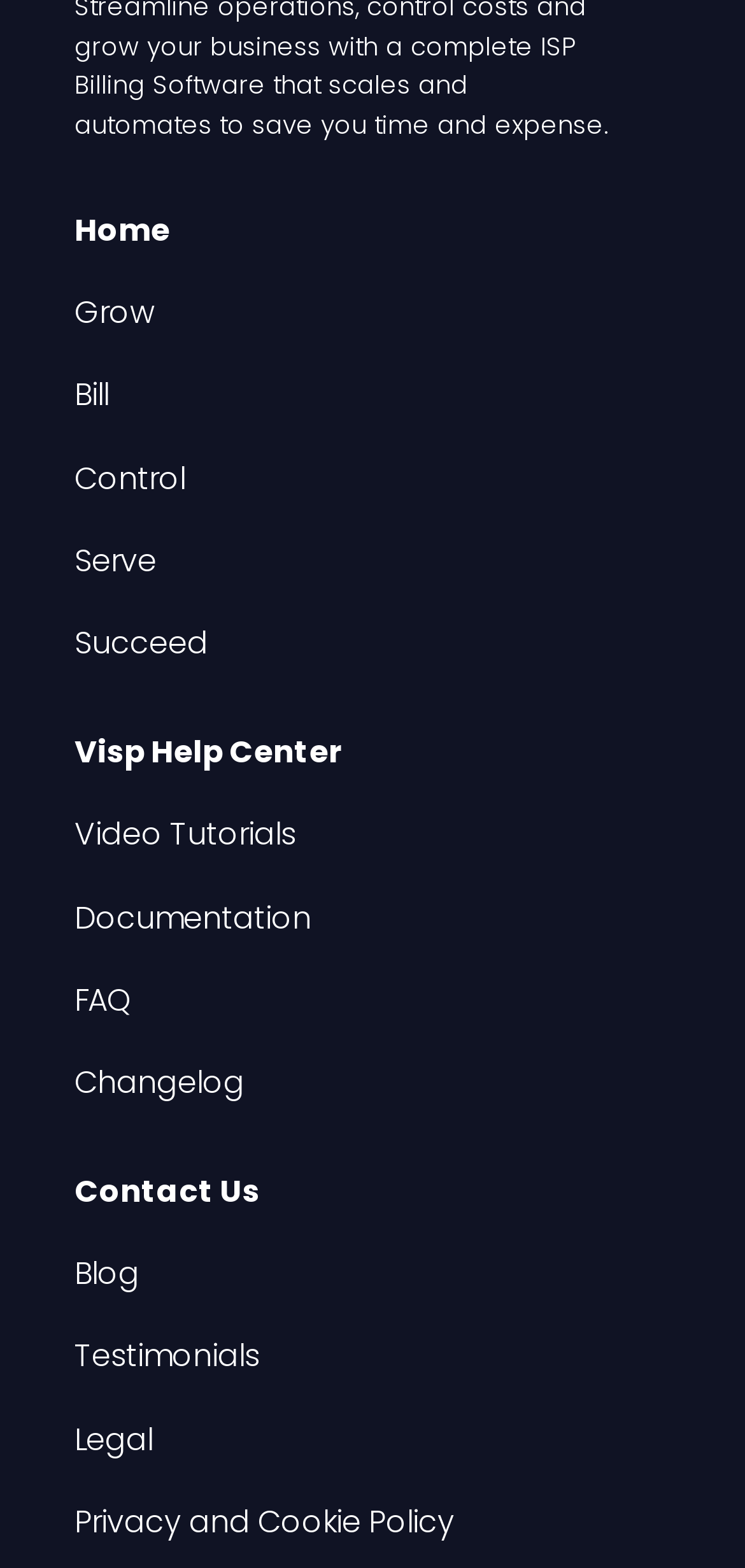Please identify the bounding box coordinates of the clickable area that will allow you to execute the instruction: "check the changelog".

[0.1, 0.676, 0.328, 0.704]